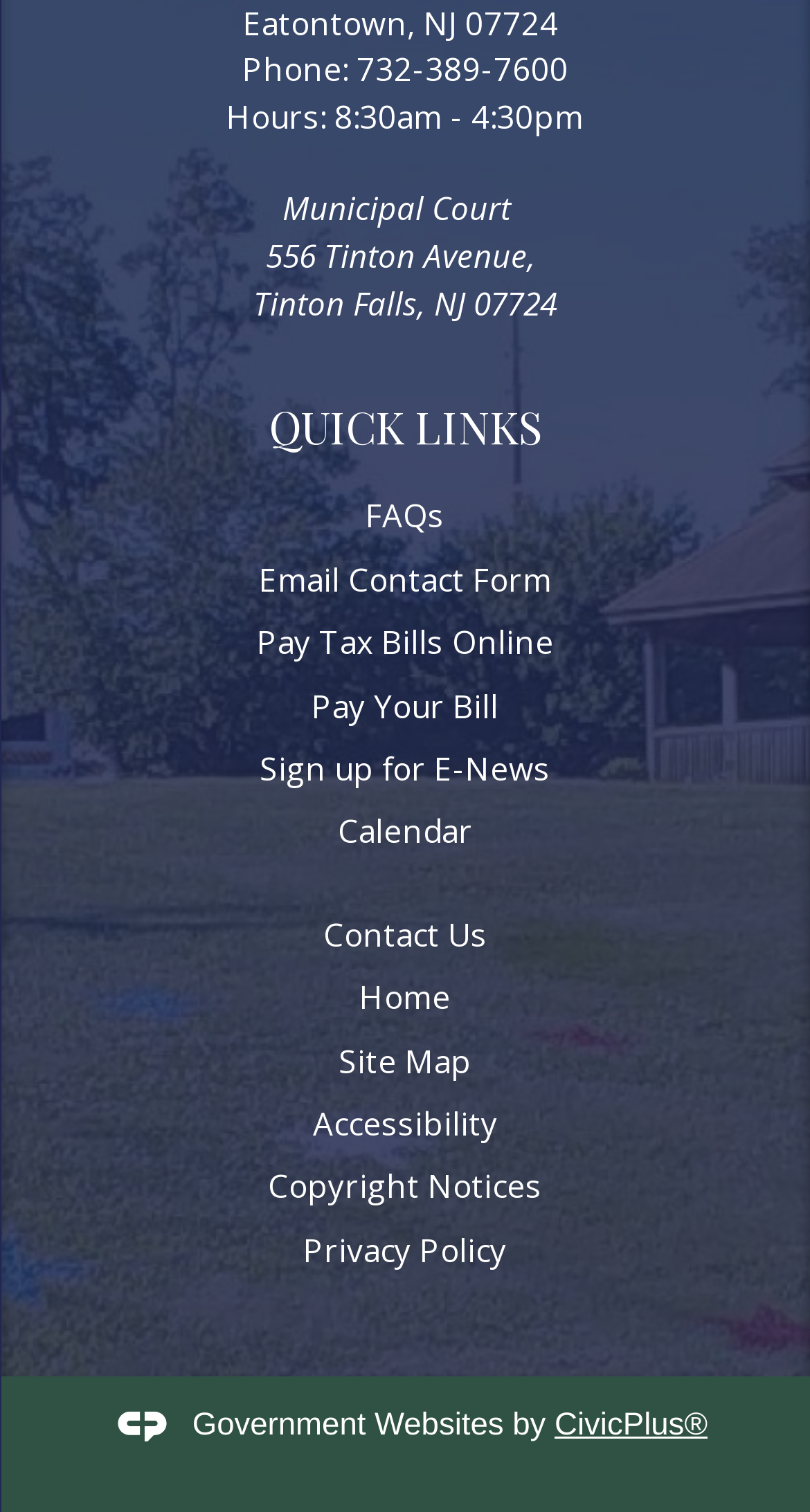Respond to the question below with a single word or phrase:
What are the hours of operation for the Municipal Court?

8:30am - 4:30pm